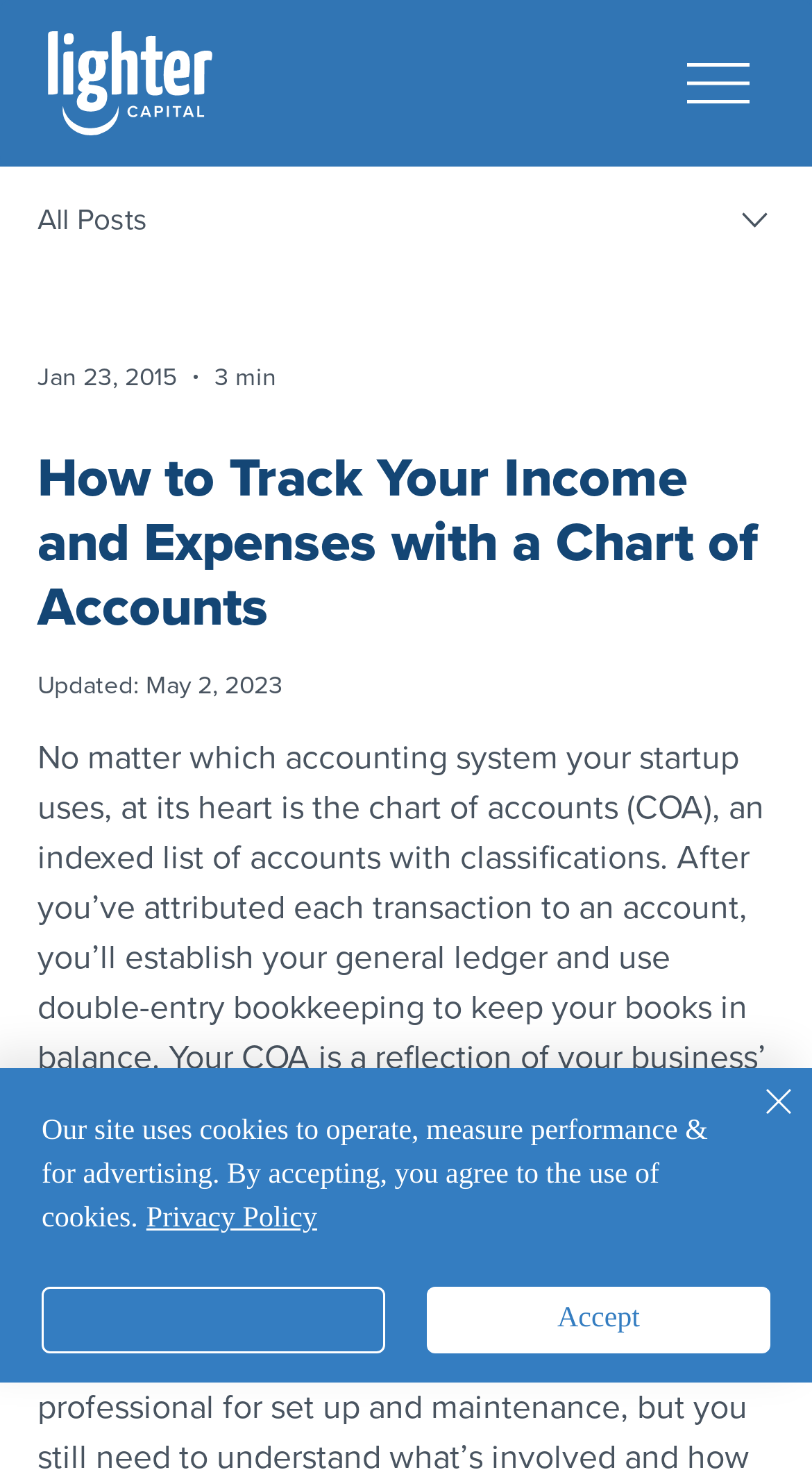From the details in the image, provide a thorough response to the question: What is the chart of accounts?

The chart of accounts is an indexed list of accounts with classifications, which is at the heart of any accounting system used by a startup. This is evident from the webpage content, which explains that the chart of accounts is used to track and report income and expenses.